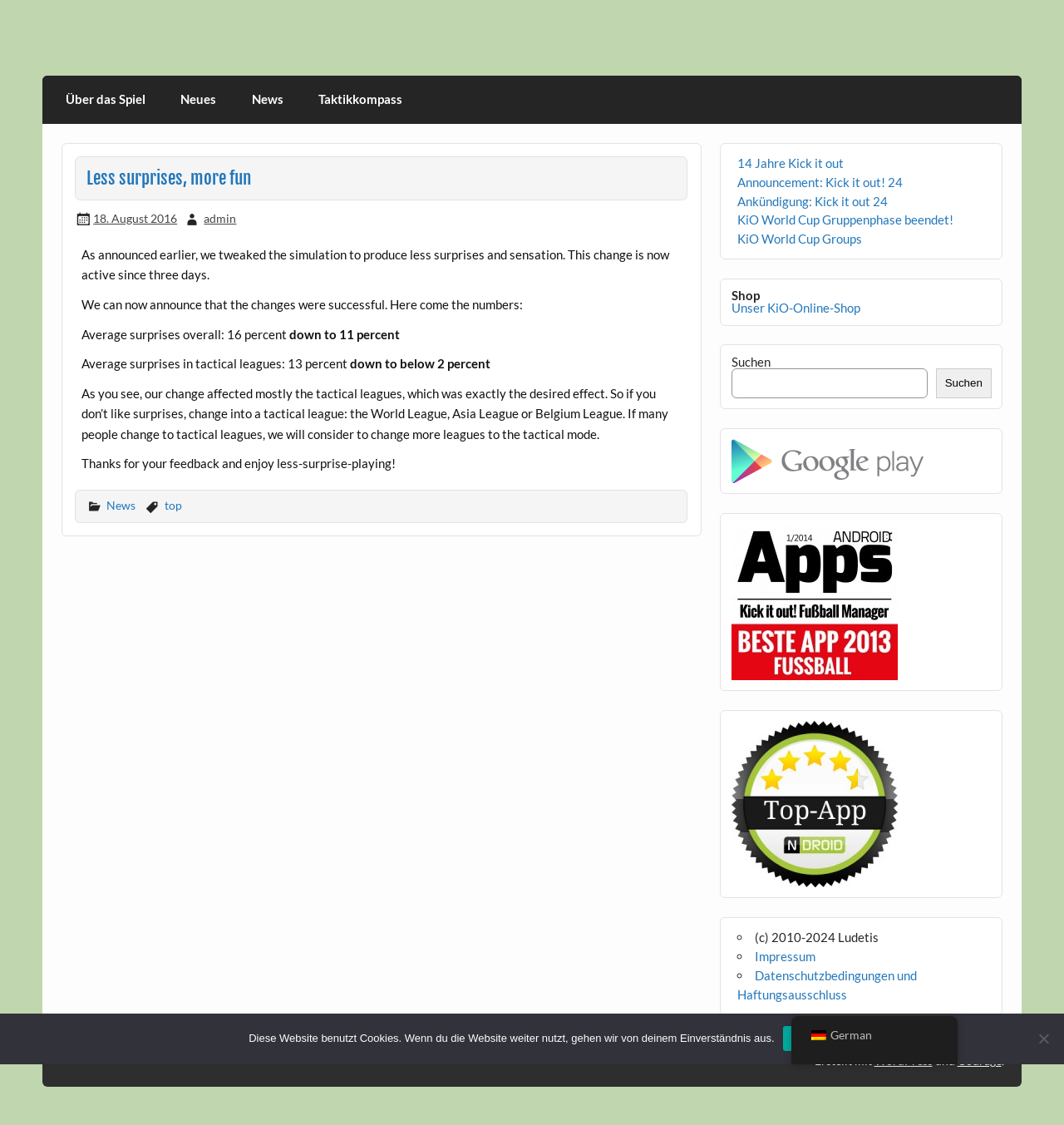Pinpoint the bounding box coordinates of the clickable element to carry out the following instruction: "Visit the 'Shop'."

[0.687, 0.256, 0.714, 0.269]